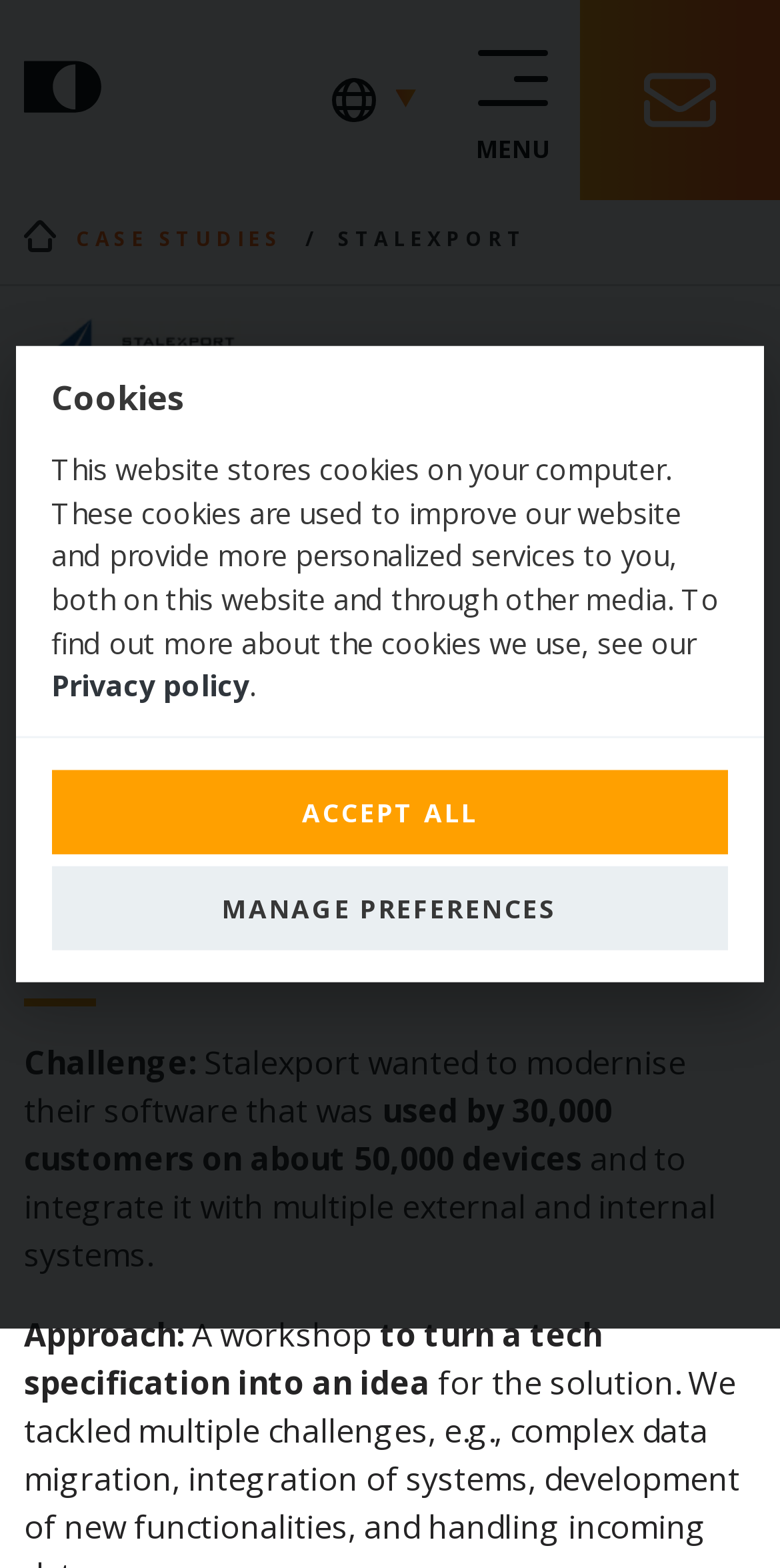Indicate the bounding box coordinates of the element that must be clicked to execute the instruction: "Click the FP logo". The coordinates should be given as four float numbers between 0 and 1, i.e., [left, top, right, bottom].

[0.031, 0.034, 0.133, 0.093]